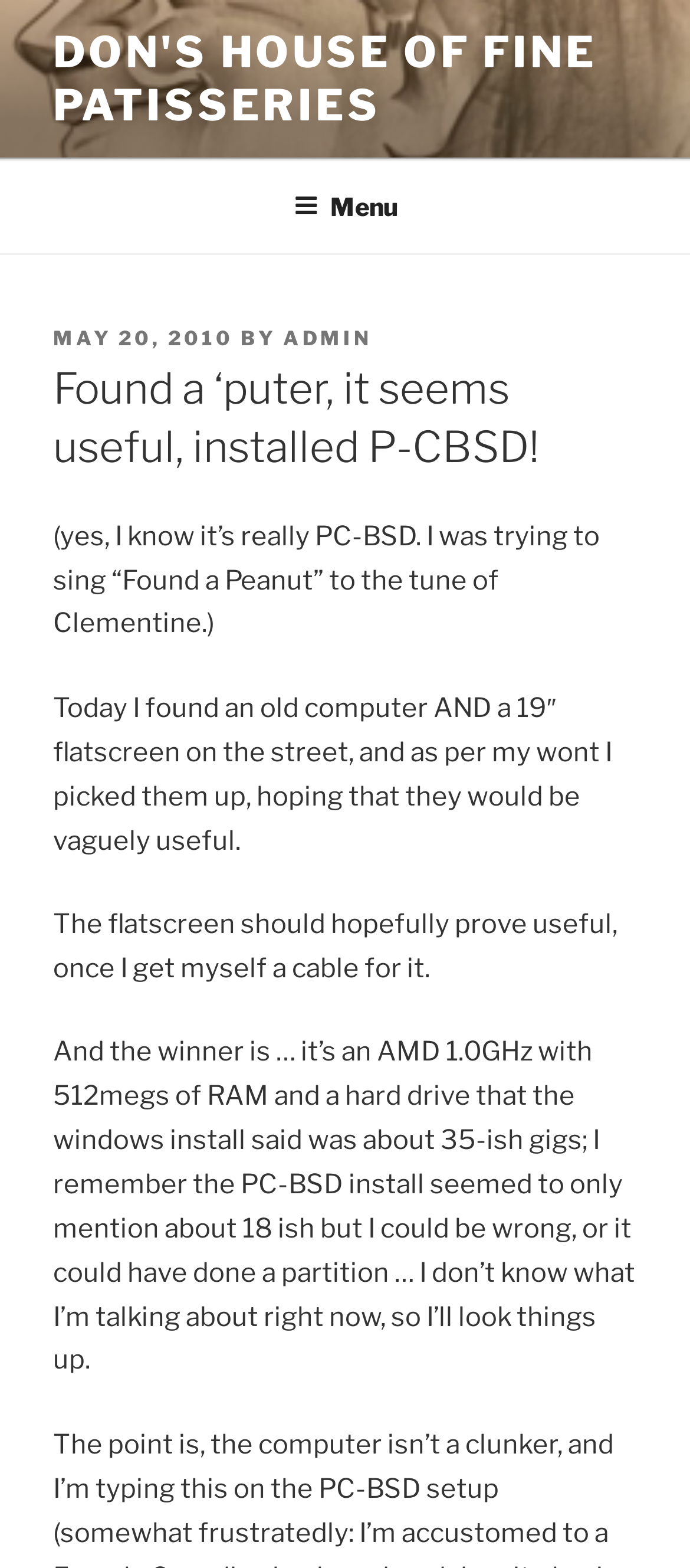What is the size of the flatscreen?
Please provide a single word or phrase as your answer based on the screenshot.

19 inches